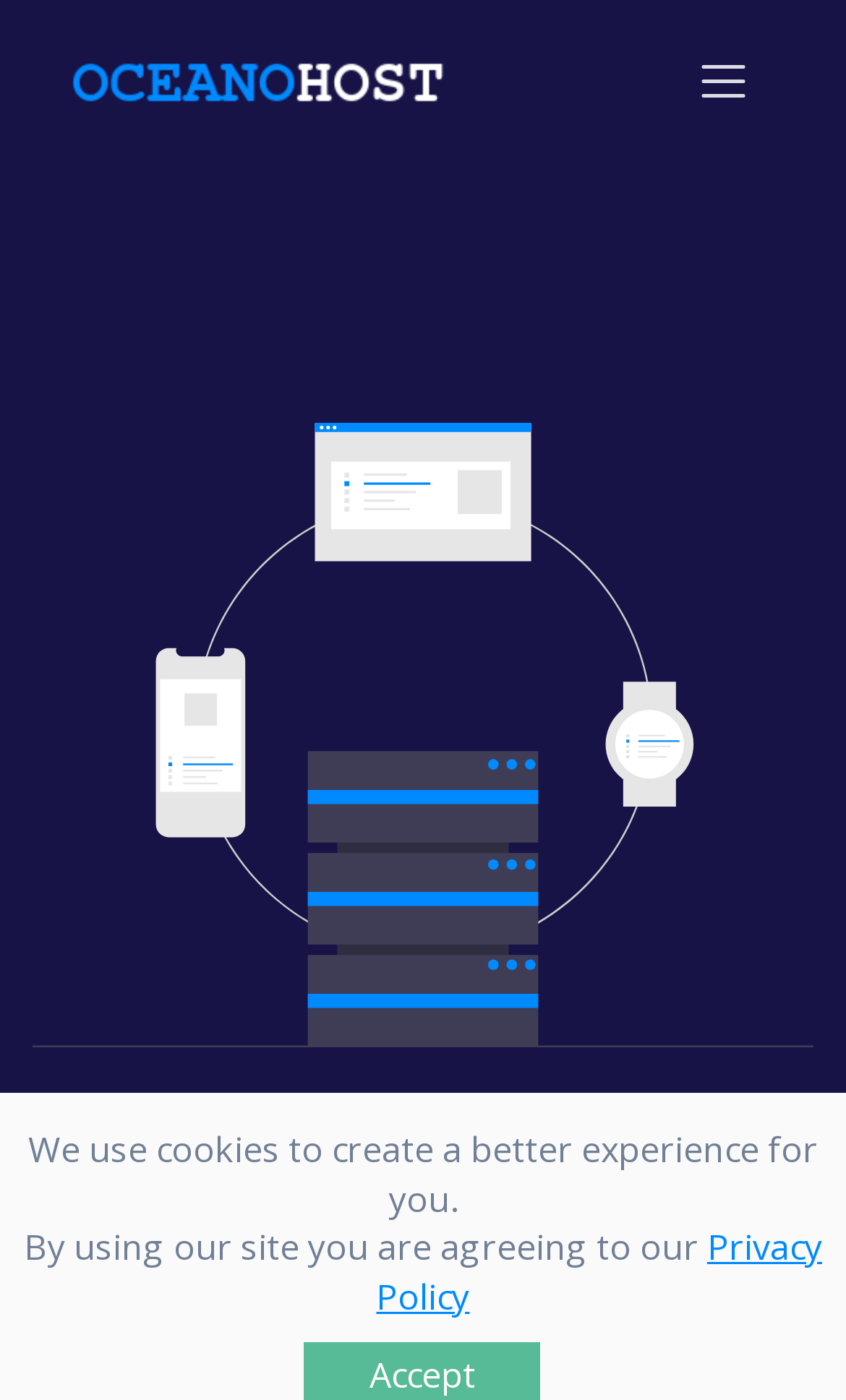Respond to the following query with just one word or a short phrase: 
What is the main image on the webpage about?

vps hosting